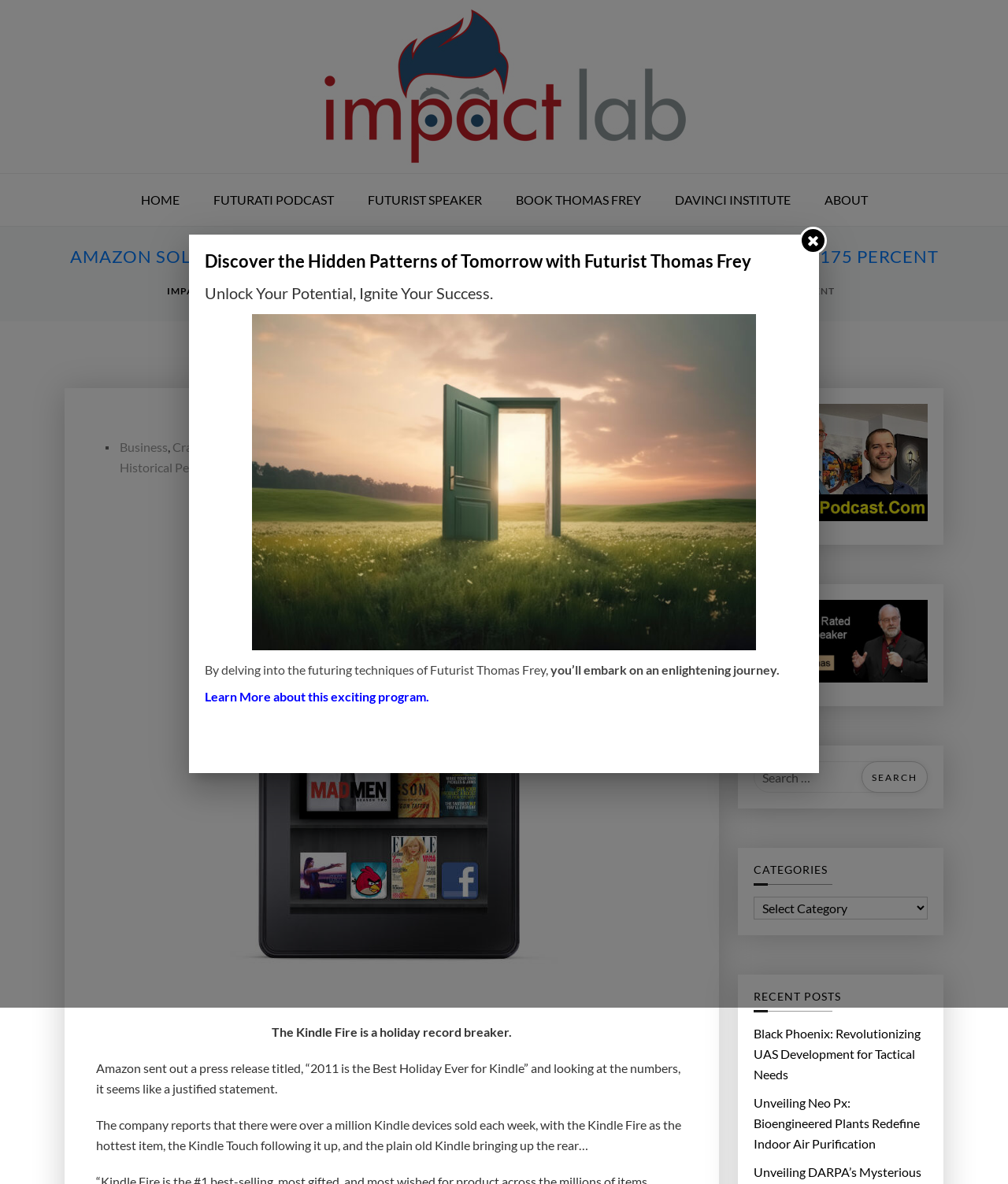What is the name of the futurist?
Carefully analyze the image and provide a detailed answer to the question.

I found the answer by looking at the links and images on the webpage, specifically the link 'Thomas Frey Futurist Futurati Podcasts' and the image 'Thomas Frey Futurist Futurati Podcasts', which suggests that Thomas Frey is a futurist.